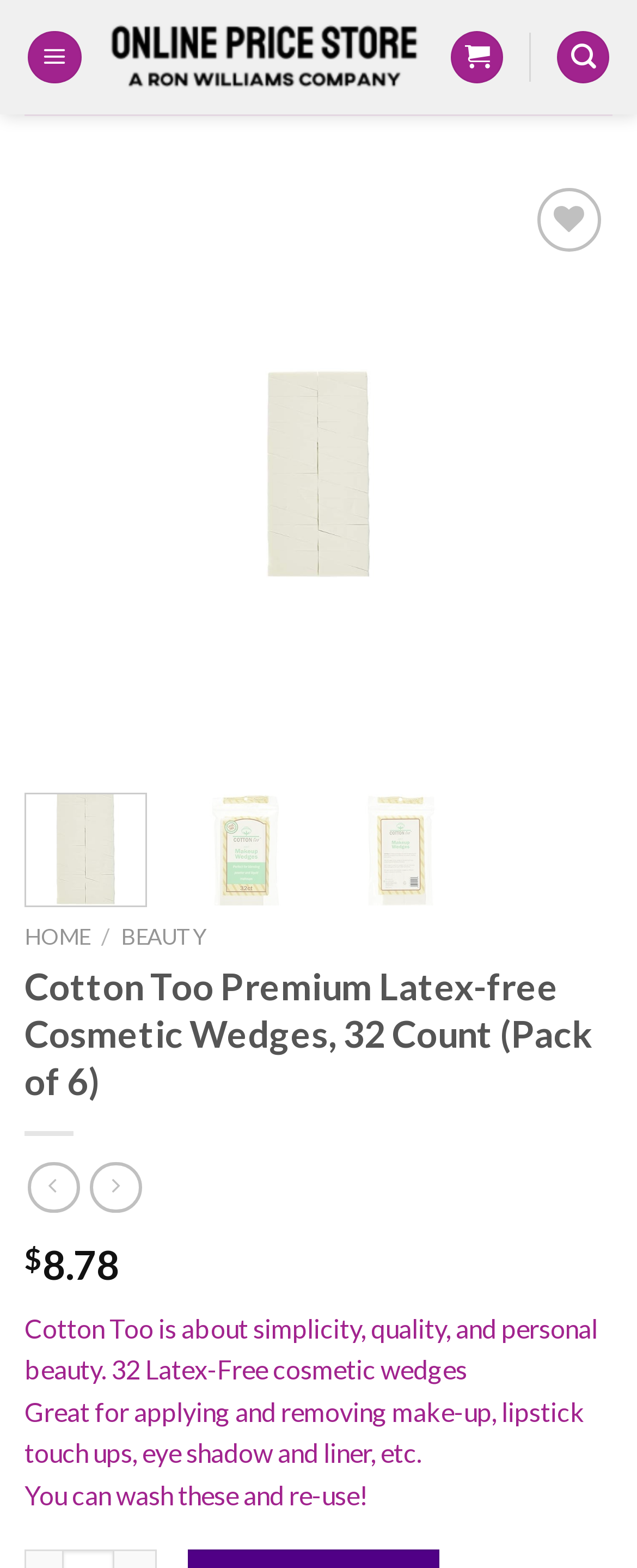Review the image closely and give a comprehensive answer to the question: How many cosmetic wedges are in the pack?

The number of cosmetic wedges in the pack can be found in the product description, which states '32 Latex-Free cosmetic wedges'.